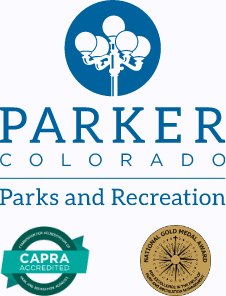Generate an elaborate caption that includes all aspects of the image.

This image showcases the branding for the Parks and Recreation department of Parker, Colorado. The design prominently features the name "PARKER" in bold, blue letters, accompanied by a stylized lamp post icon that symbolizes community and outdoor activities. Beneath the main title, the text "COLORADO" is displayed in a slightly smaller font, emphasizing the location. 

Additionally, the caption includes "Parks and Recreation," indicating the department's focus on community services and recreational activities. Flanking the branding are two notable accolades: the CAPRA Accreditation badge, which highlights the department's commitment to excellence in parks and recreation management, and the National Gold Medal Award emblem, recognizing outstanding achievement in the field. This image effectively encapsulates Parker’s dedication to fostering community well-being through its parks and recreation programs.